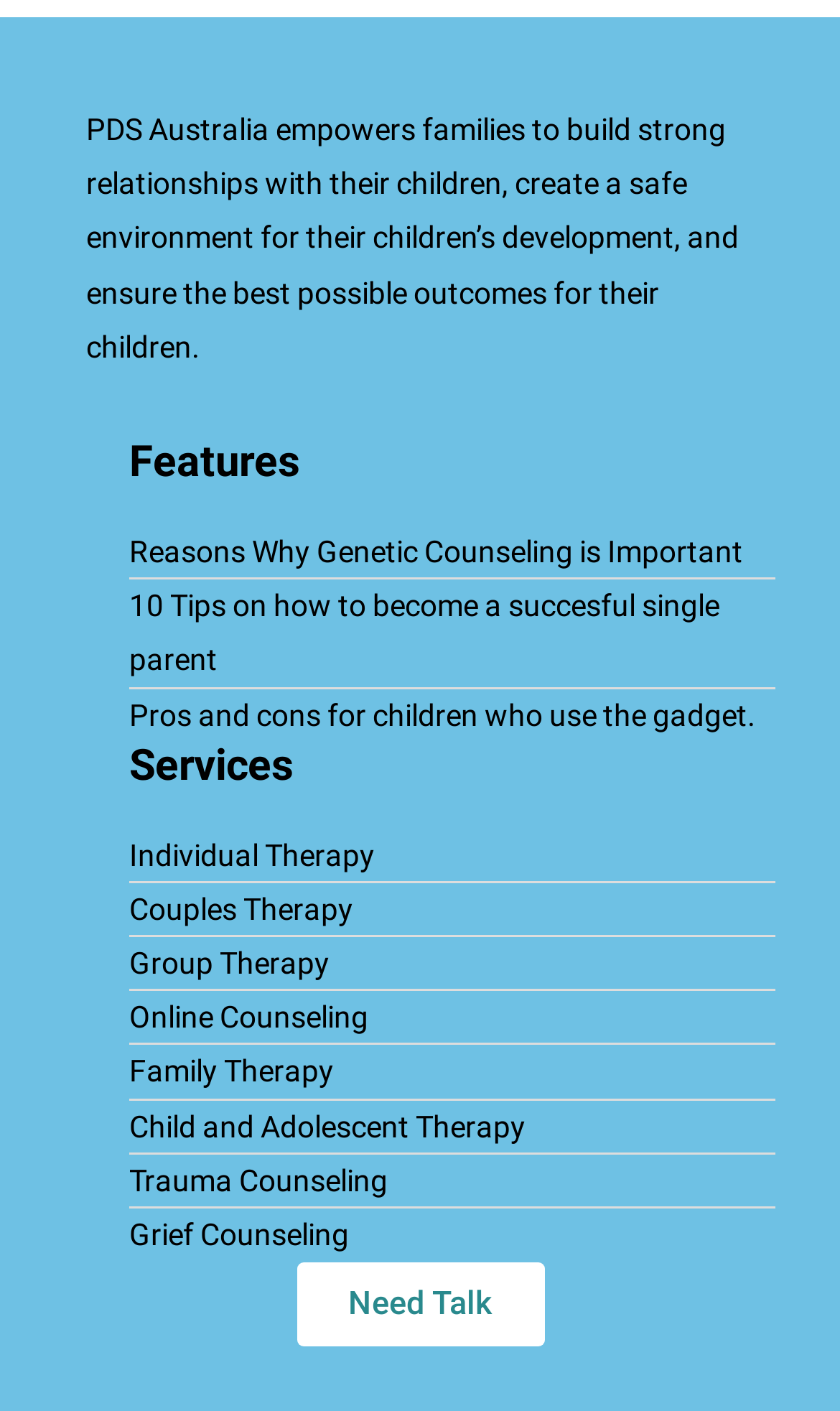Pinpoint the bounding box coordinates of the area that must be clicked to complete this instruction: "Get 10 tips on how to become a successful single parent".

[0.154, 0.411, 0.923, 0.488]